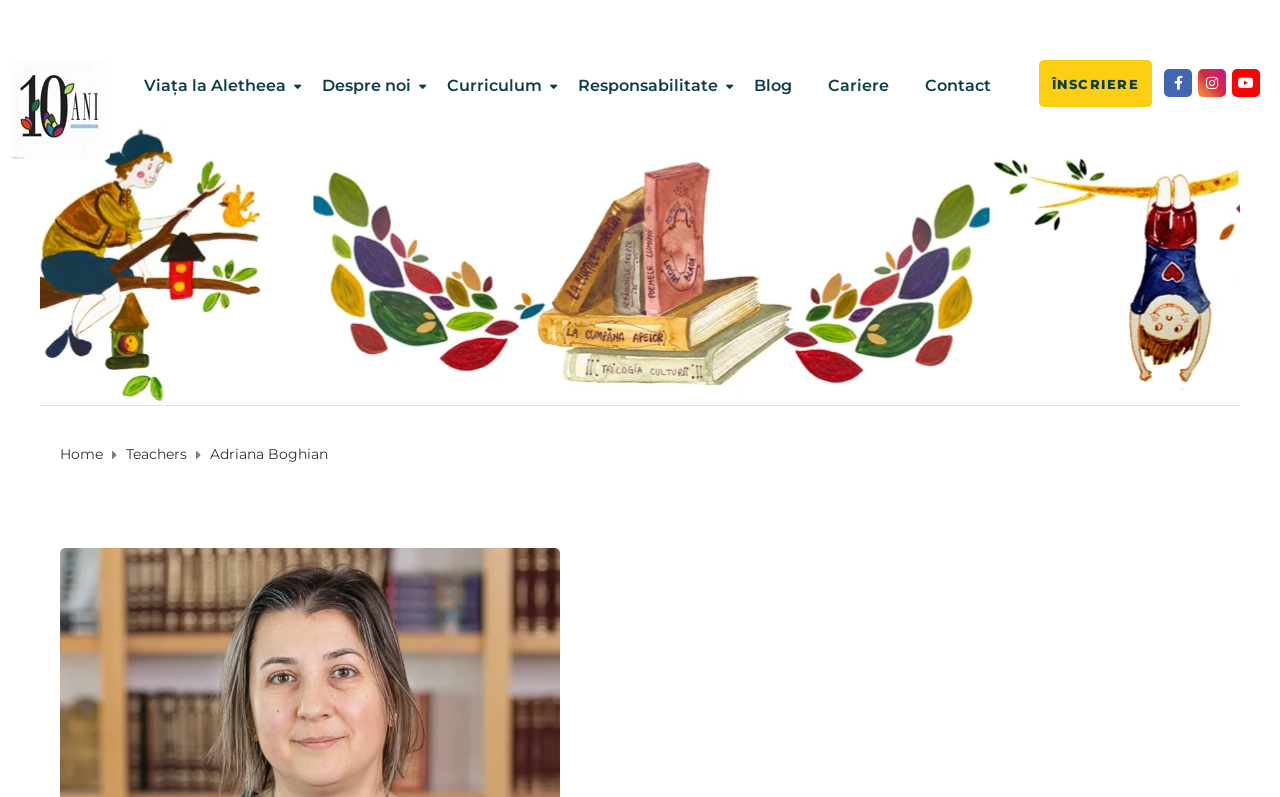Extract the bounding box of the UI element described as: "Youtube".

[0.962, 0.087, 0.984, 0.122]